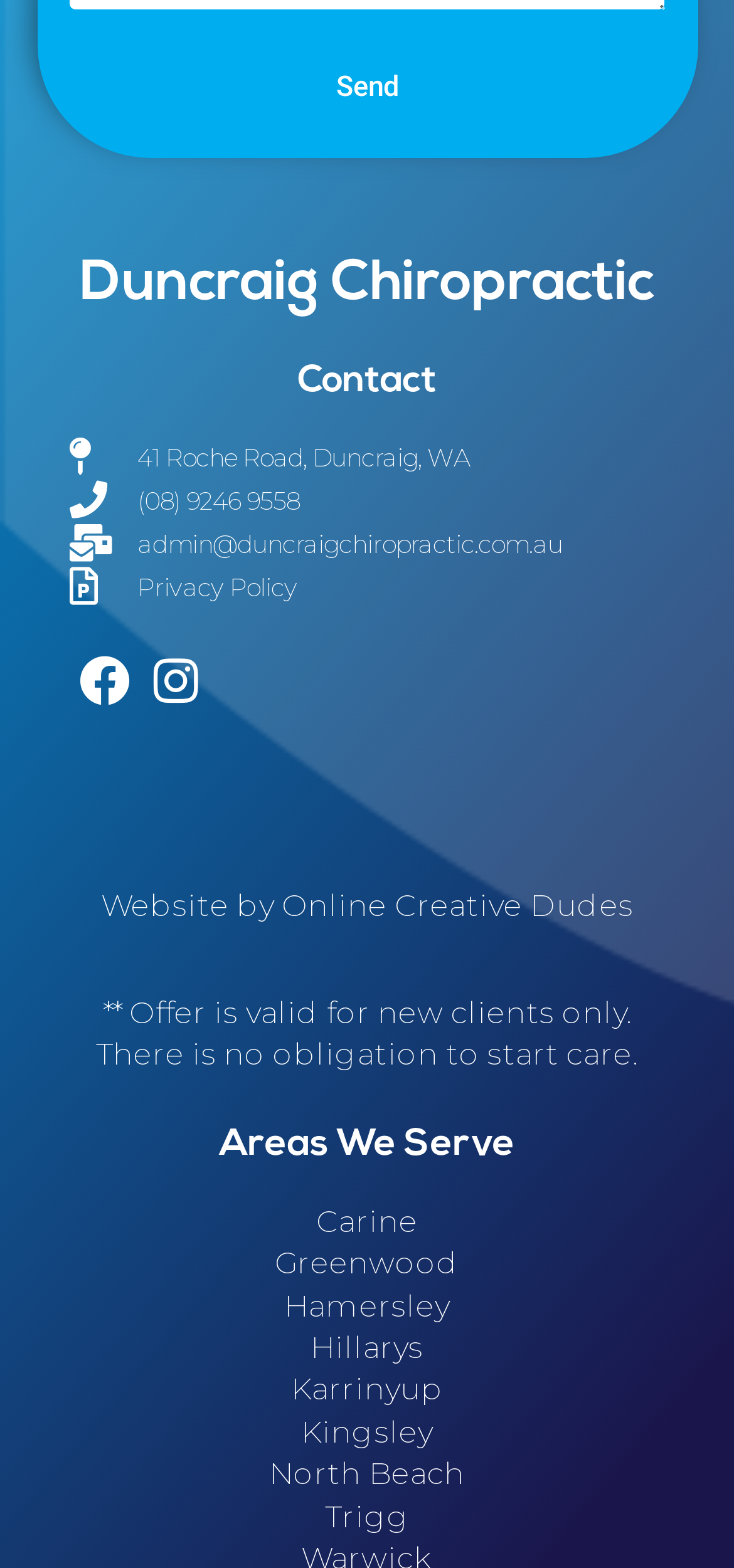What is the purpose of the 'Send' button?
Look at the image and respond with a one-word or short phrase answer.

To send a message